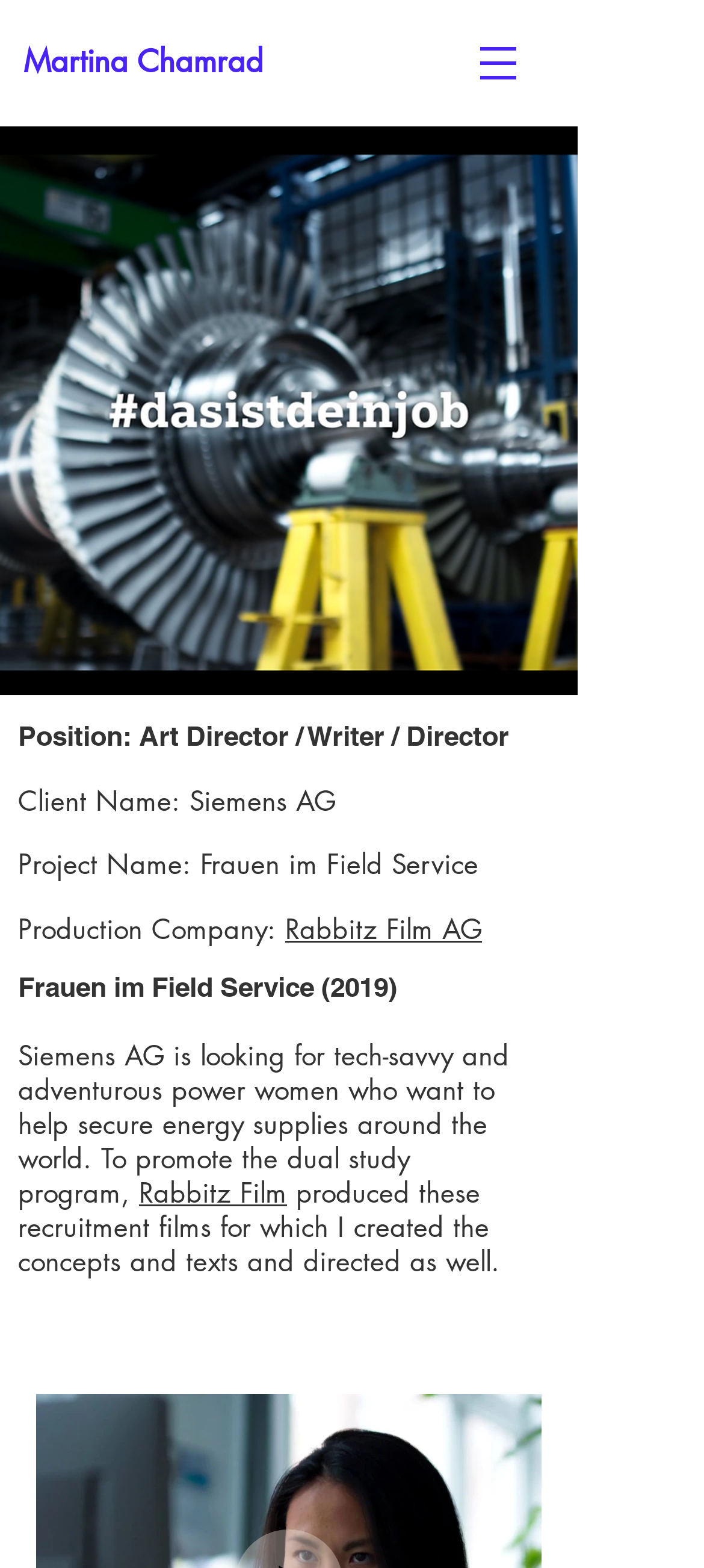Please specify the bounding box coordinates in the format (top-left x, top-left y, bottom-right x, bottom-right y), with values ranging from 0 to 1. Identify the bounding box for the UI component described as follows: Rabbitz Film AG

[0.405, 0.581, 0.685, 0.603]